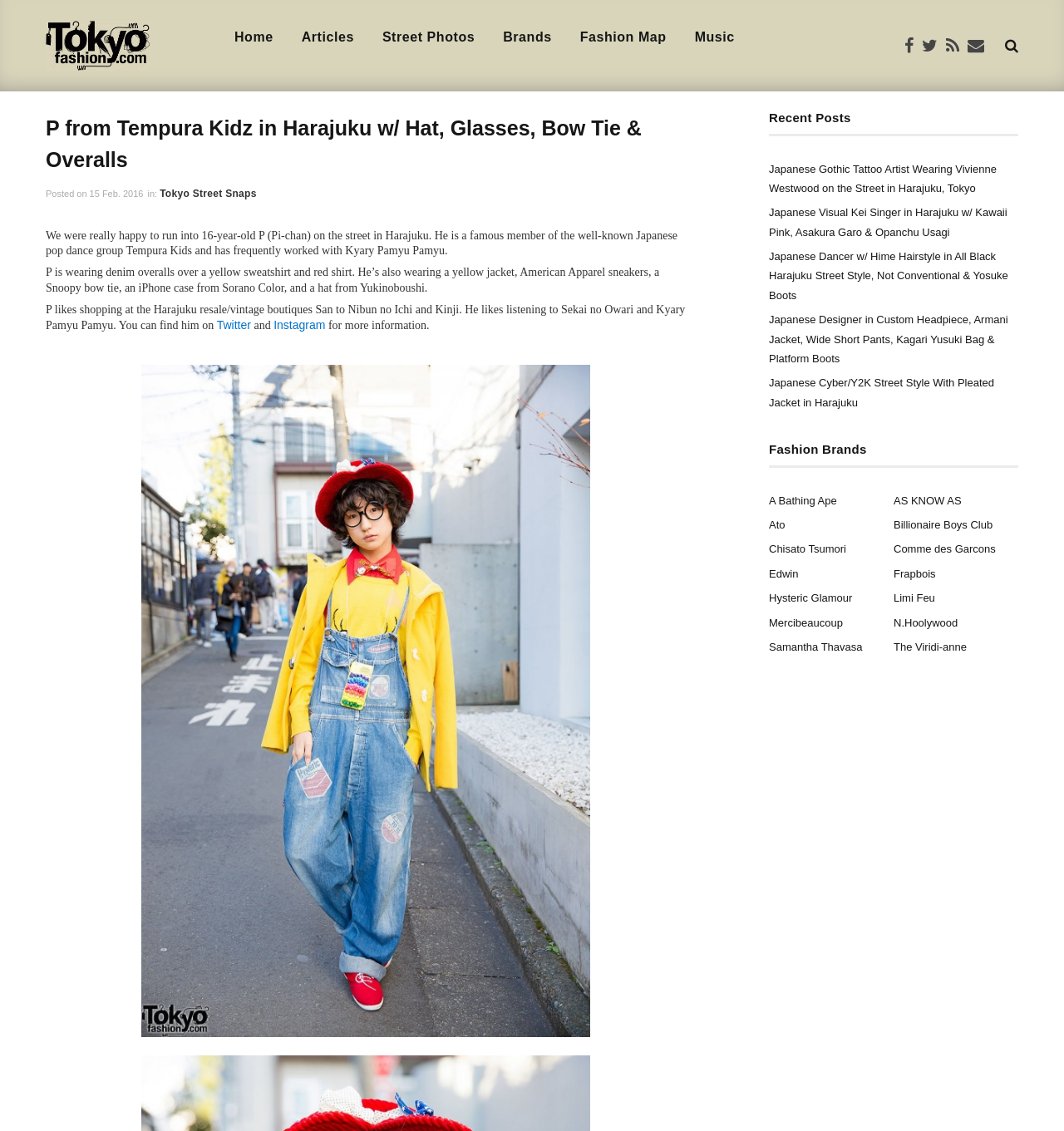What is the brand of P's sneakers?
Please provide a full and detailed response to the question.

Based on the webpage, P is wearing American Apparel sneakers, which is mentioned in the text description of P's outfit.